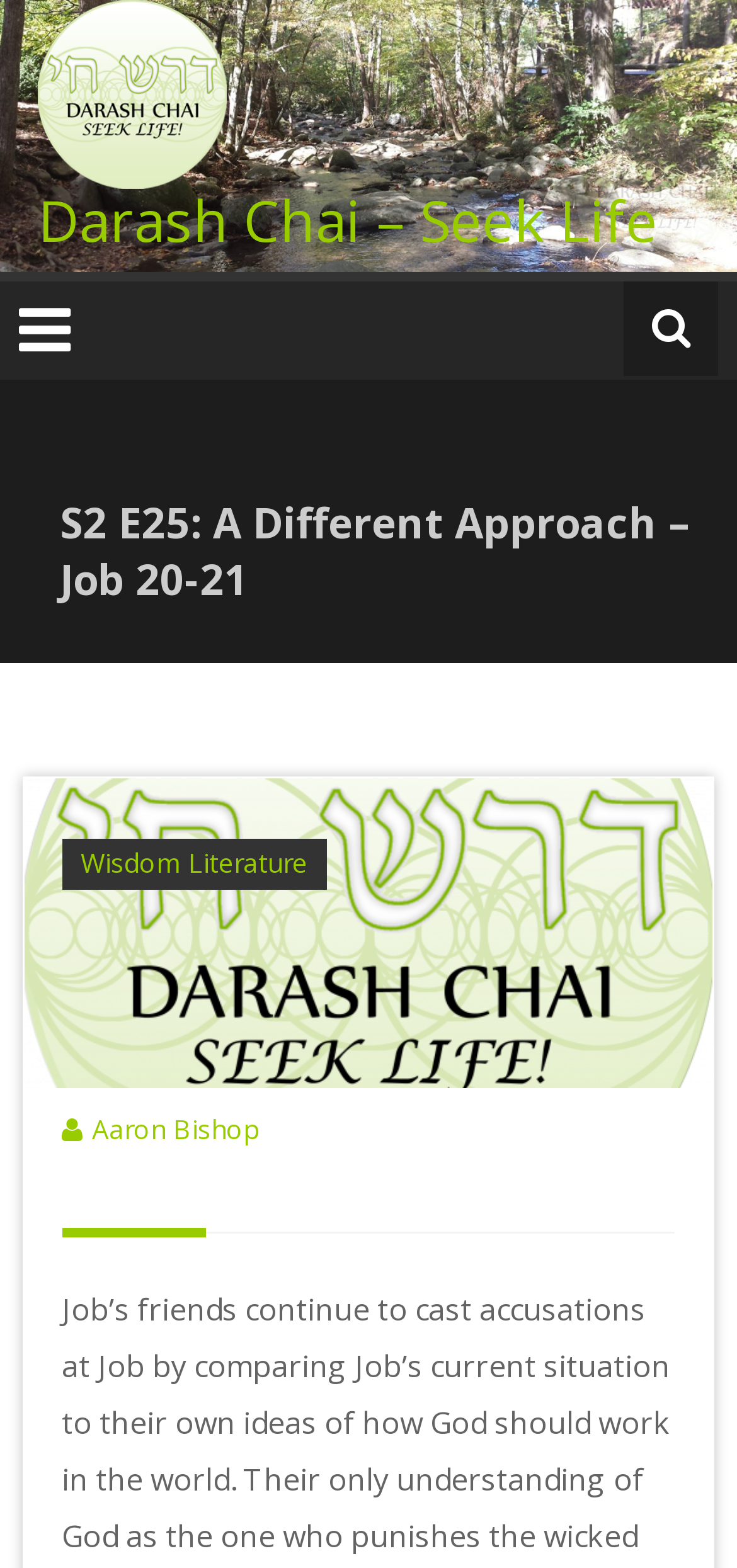What category does the episode belong to?
Provide a concise answer using a single word or phrase based on the image.

Wisdom Literature